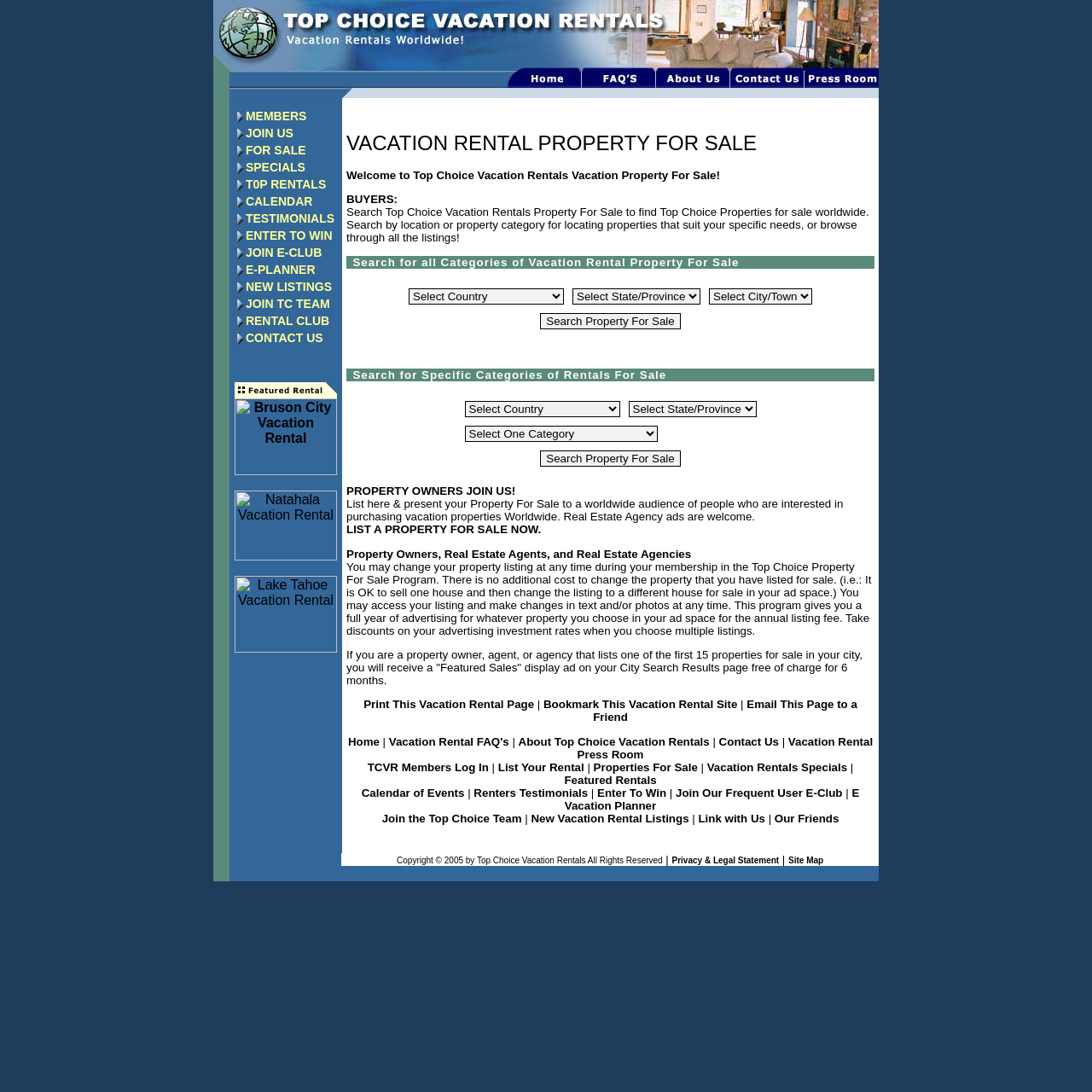What is the purpose of the grid cells in the middle section of the webpage?
Based on the visual content, answer with a single word or a brief phrase.

To display links